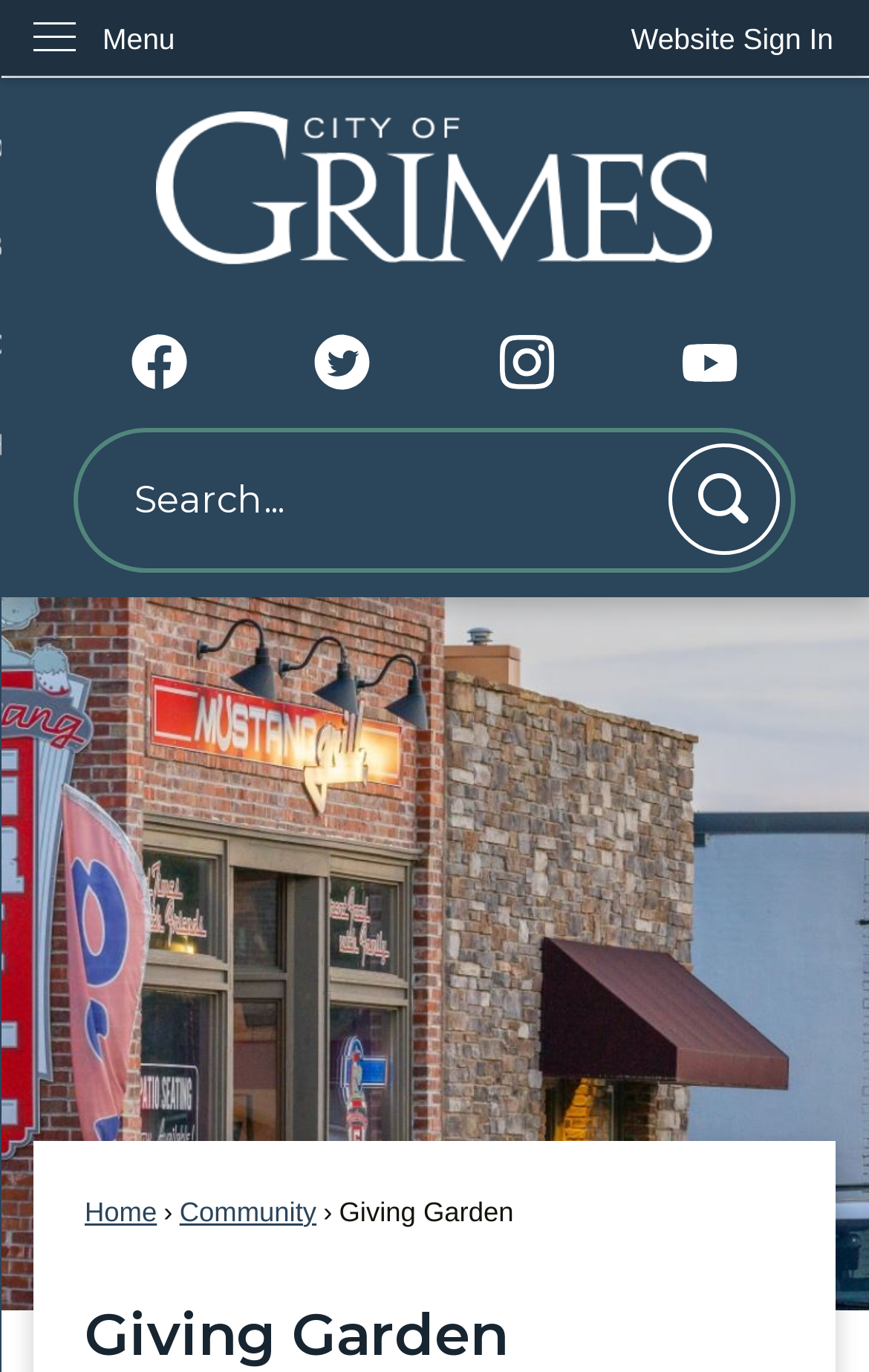Please examine the image and answer the question with a detailed explanation:
Are there social media links on this webpage?

I can see links labeled 'Facebook graphic', 'Twitter graphic', 'Instagram graphic', and 'YouTube graphic', which suggests that there are social media links on this webpage.